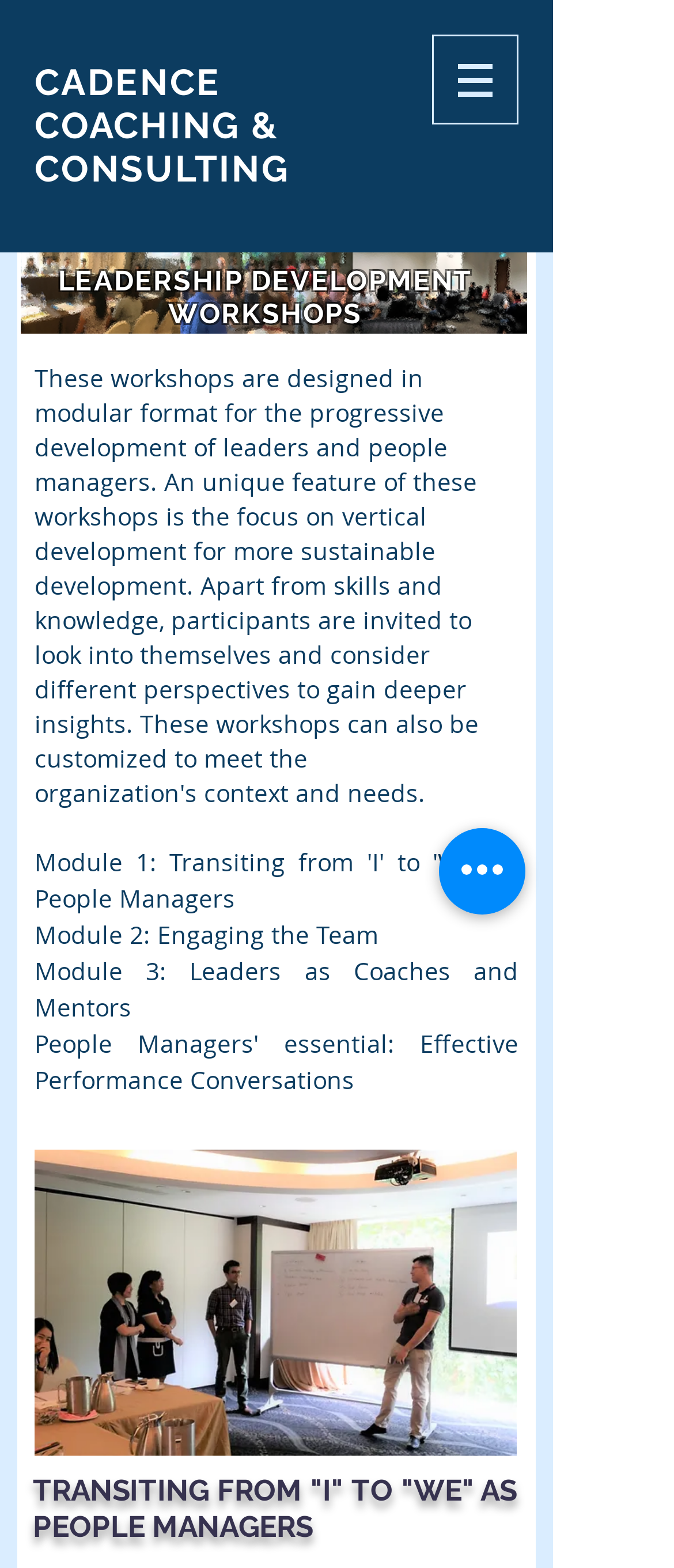Please determine the bounding box coordinates for the UI element described here. Use the format (top-left x, top-left y, bottom-right x, bottom-right y) with values bounded between 0 and 1: CADENCE COACHING & CONSULTING

[0.051, 0.039, 0.43, 0.121]